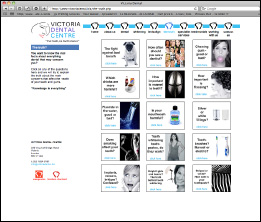Look at the image and write a detailed answer to the question: 
What format is the content organized in?

The content on the webpage is organized in a grid format, which is a visually appealing and easy-to-navigate layout. This format allows for multiple visuals and descriptions to be displayed in a clear and concise manner, making it easy for visitors to scan and understand the different dental health topics and services offered by the clinic.